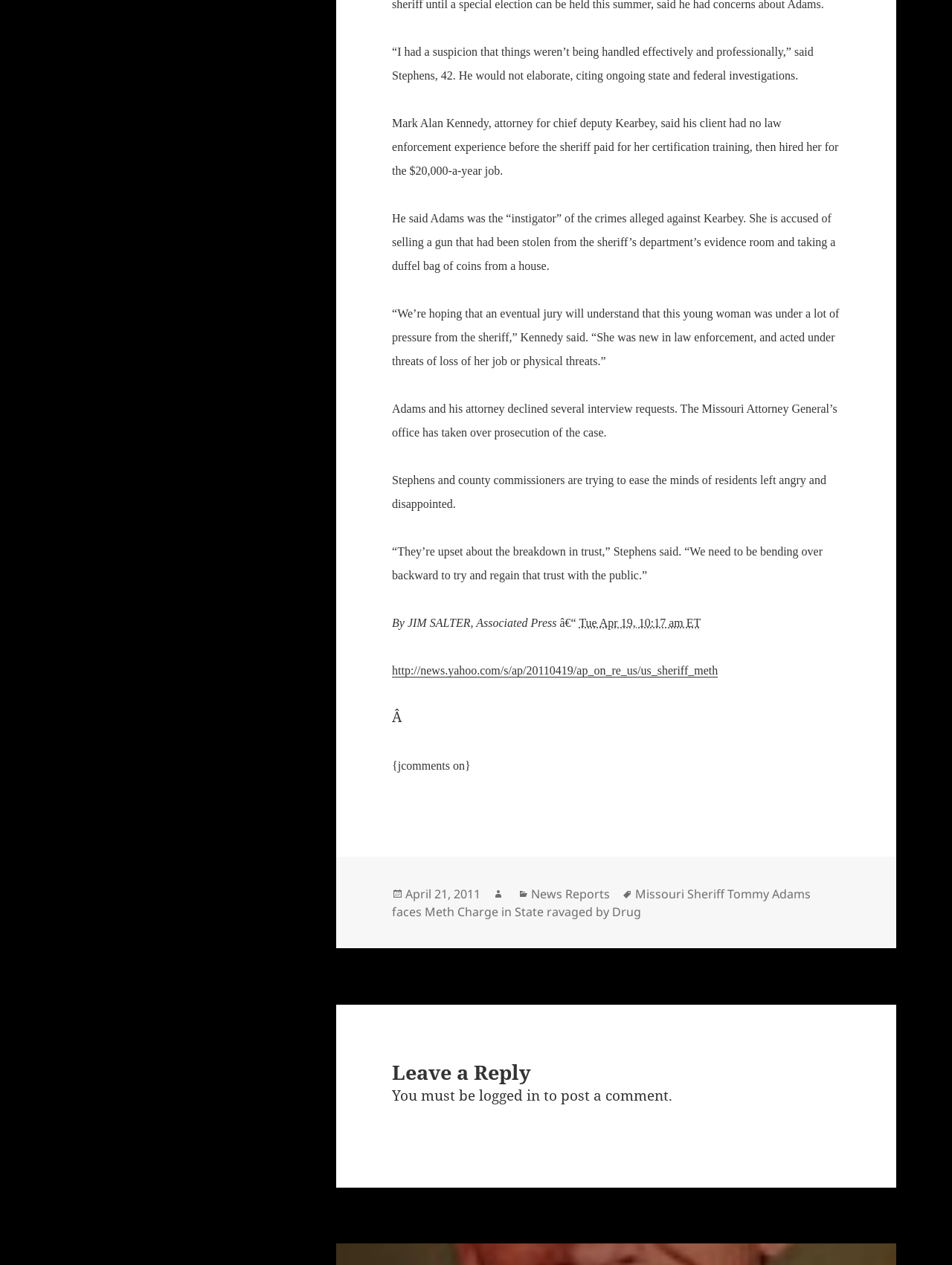Identify the bounding box coordinates necessary to click and complete the given instruction: "Scroll to the top of the page".

None